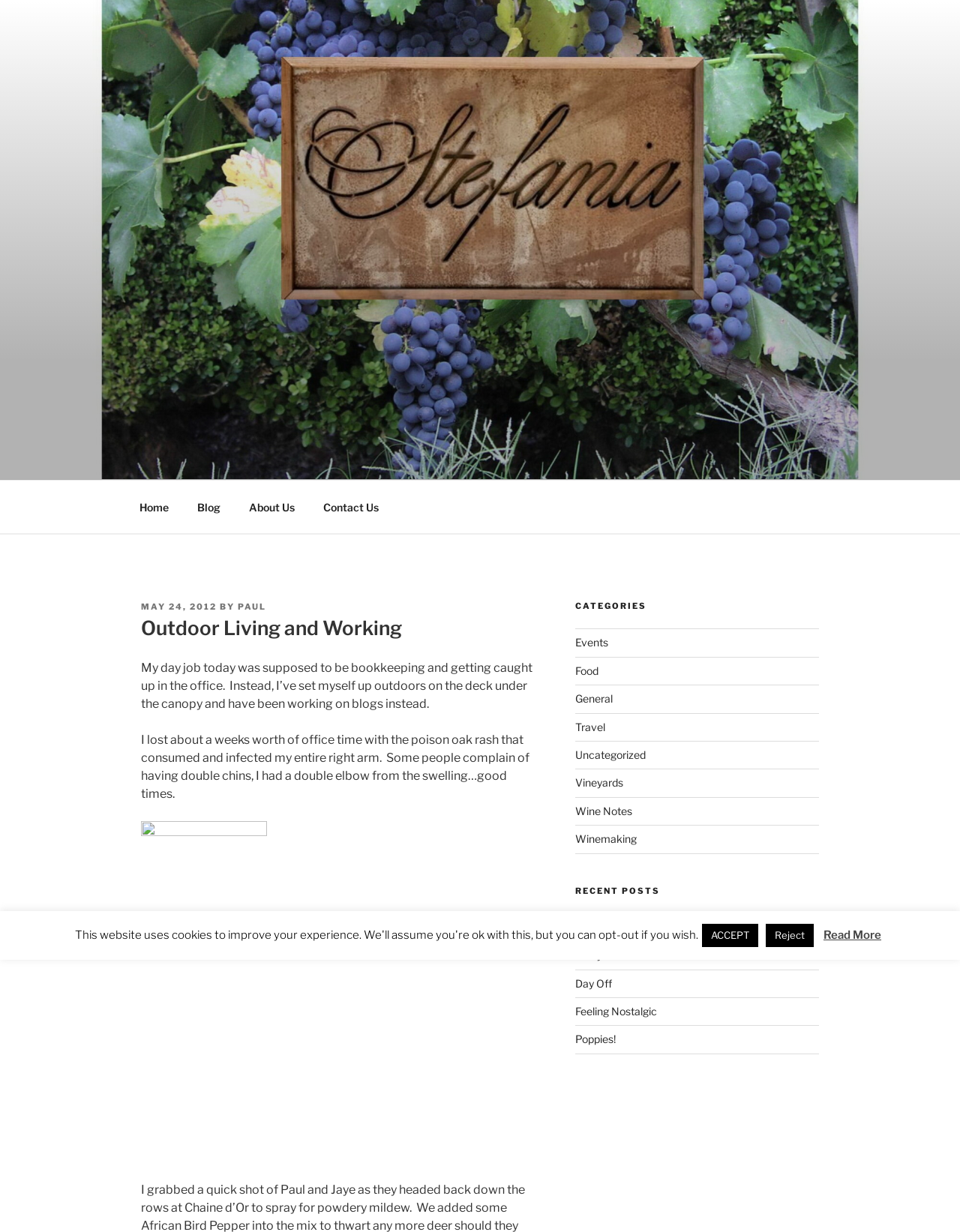What is the author of the blog post?
Please provide a single word or phrase answer based on the image.

Paul